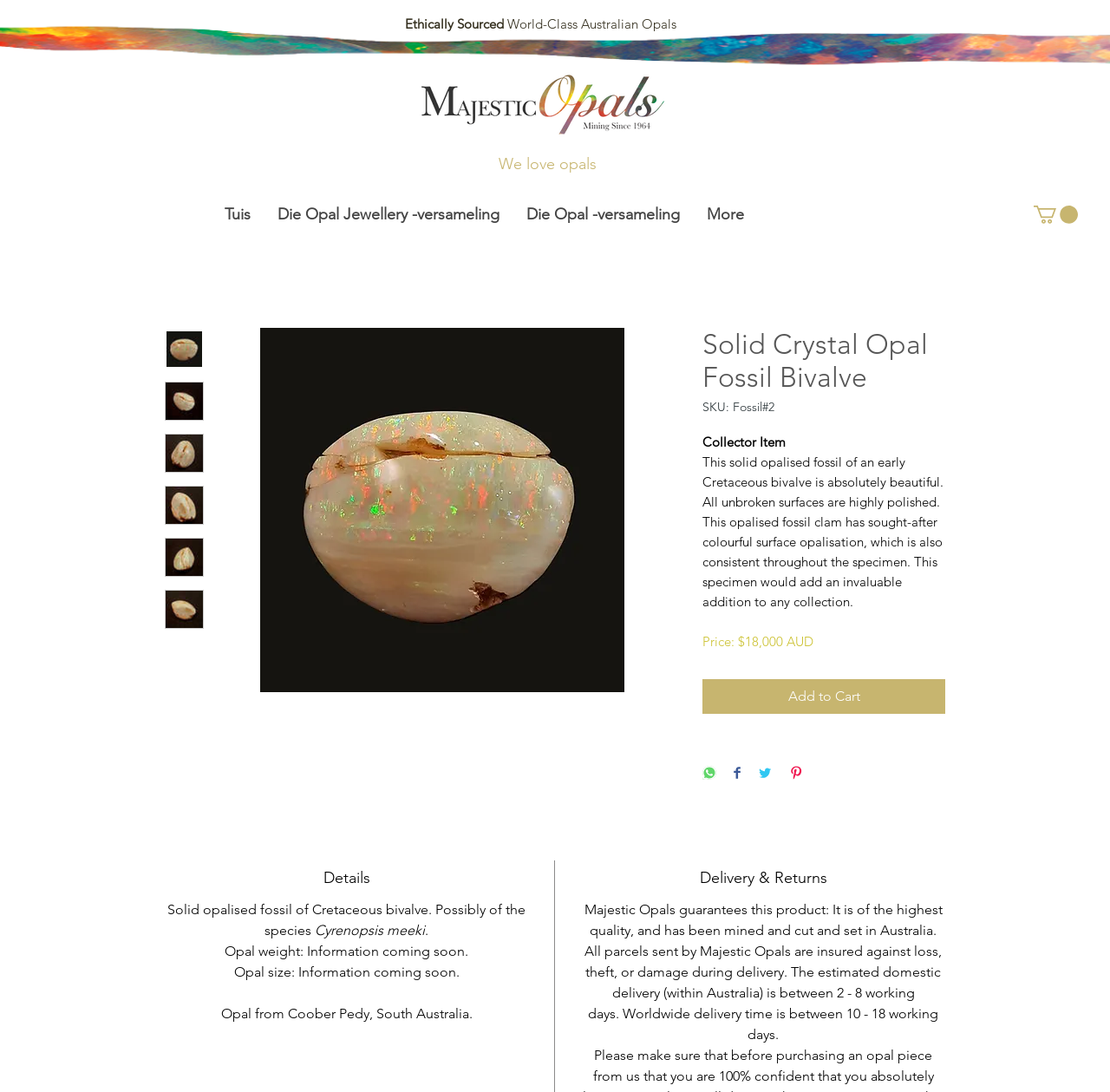Identify the bounding box coordinates for the UI element described as follows: "Tuis". Ensure the coordinates are four float numbers between 0 and 1, formatted as [left, top, right, bottom].

[0.191, 0.181, 0.238, 0.212]